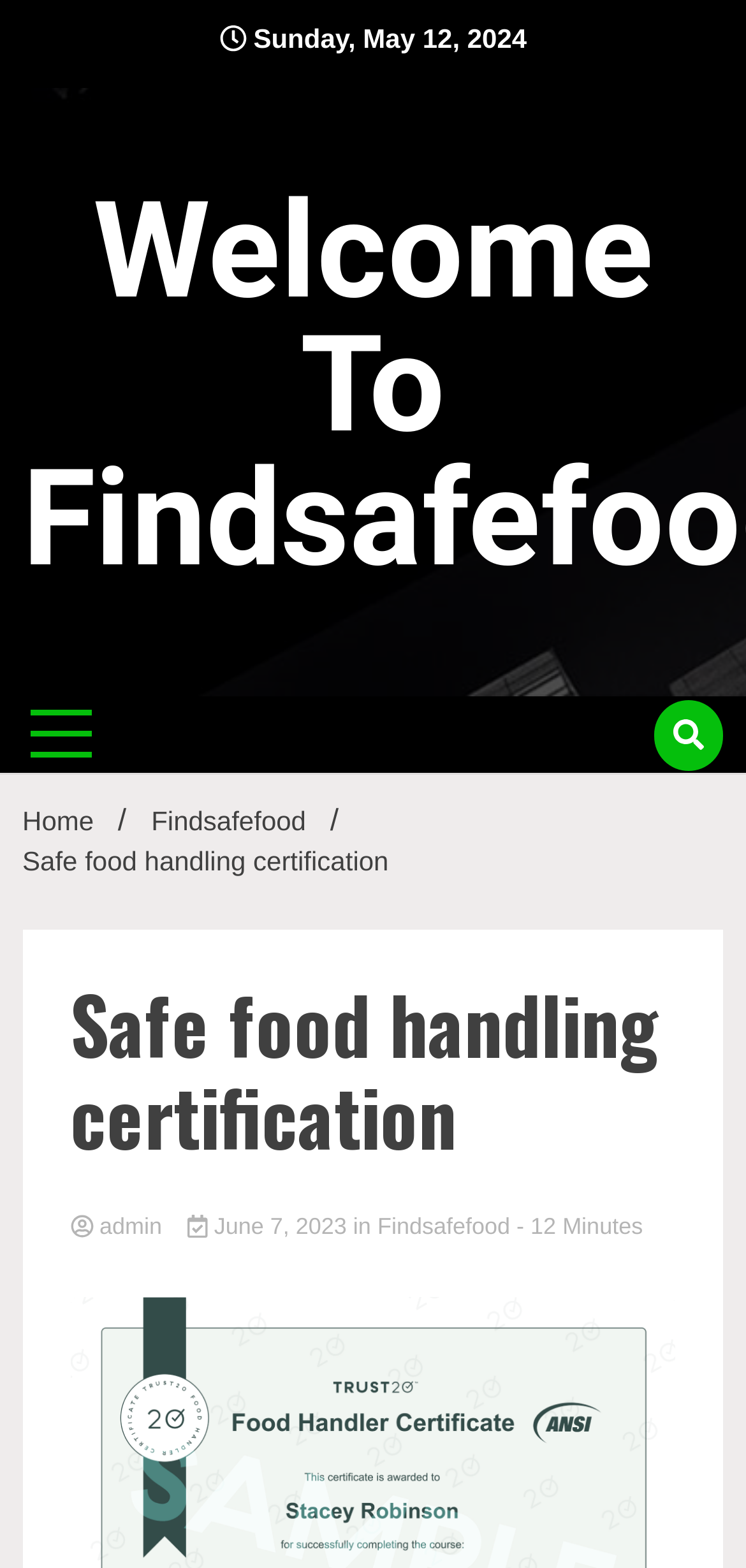Use one word or a short phrase to answer the question provided: 
How many links are in the breadcrumbs navigation?

2